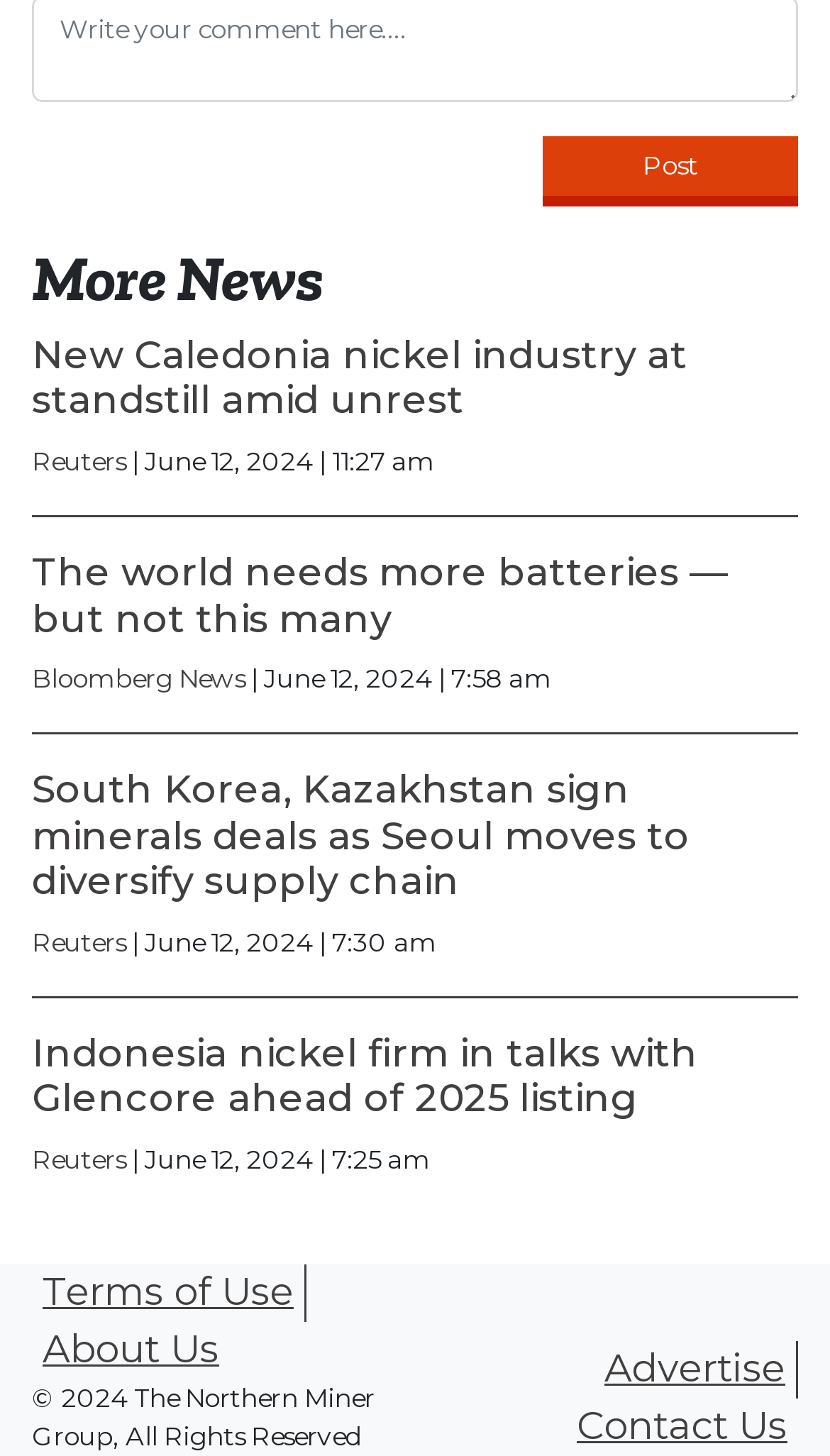What is the purpose of the textbox?
Look at the image and answer with only one word or phrase.

Write a comment